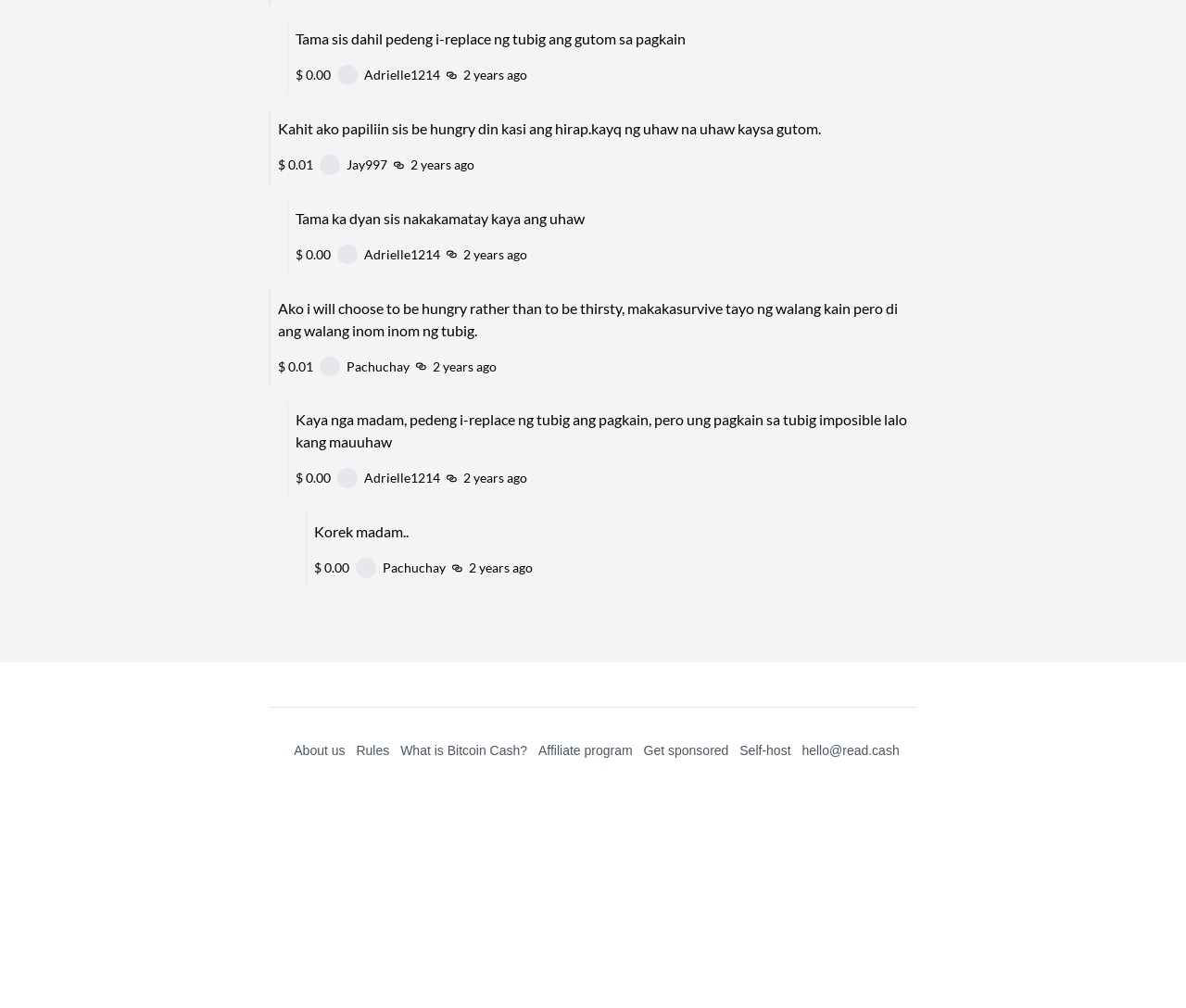Provide a brief response to the question using a single word or phrase: 
What is the topic of discussion in this webpage?

Hunger and thirst